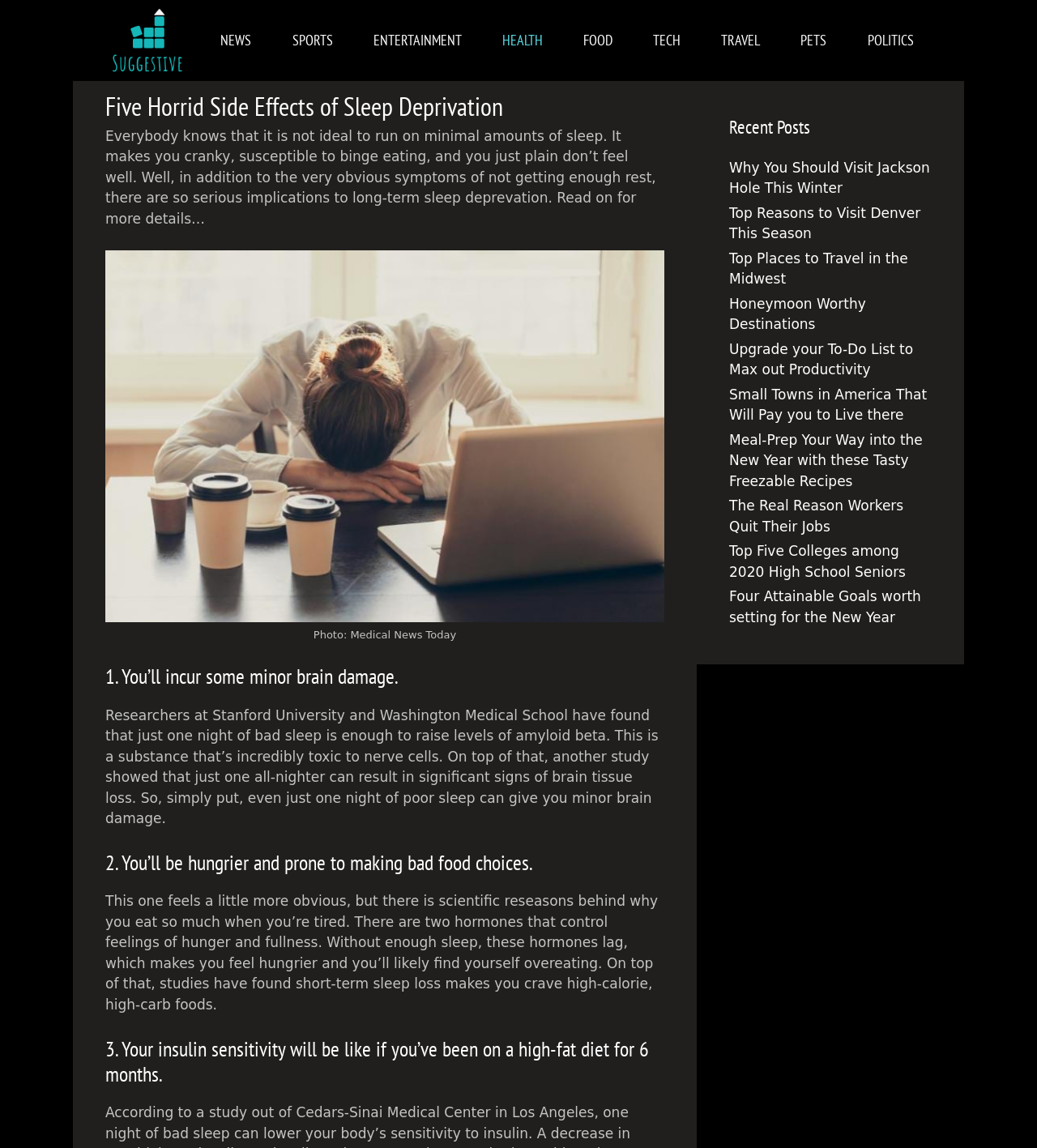What is the source of the photo mentioned in the article?
Provide an in-depth answer to the question, covering all aspects.

According to the figcaption element, the photo is credited to Medical News Today, which suggests that the image is from a reputable medical news source.